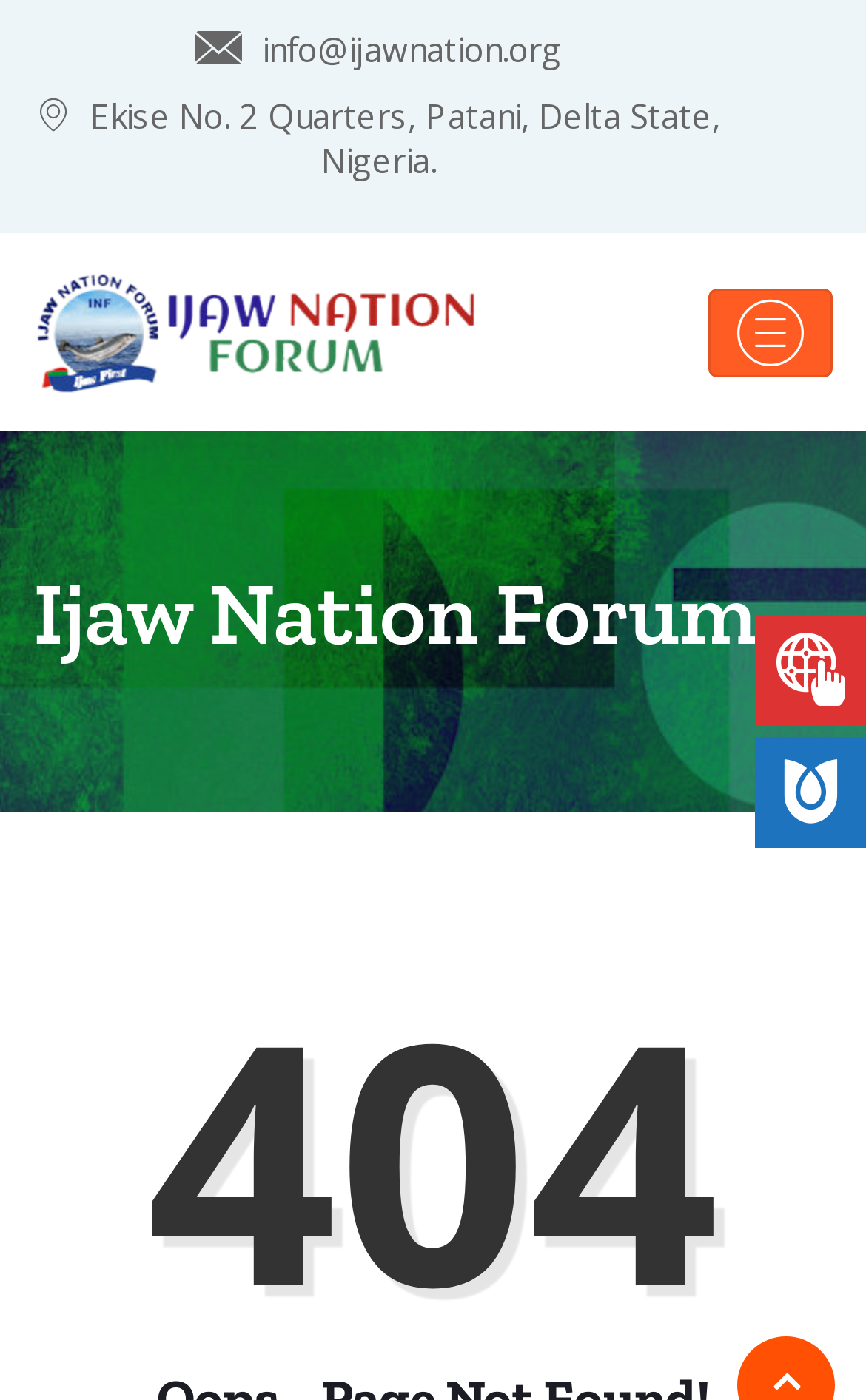What is the error code on this page?
With the help of the image, please provide a detailed response to the question.

I found the error code by looking at the static text element with the content '404' which is located at the bottom of the page.